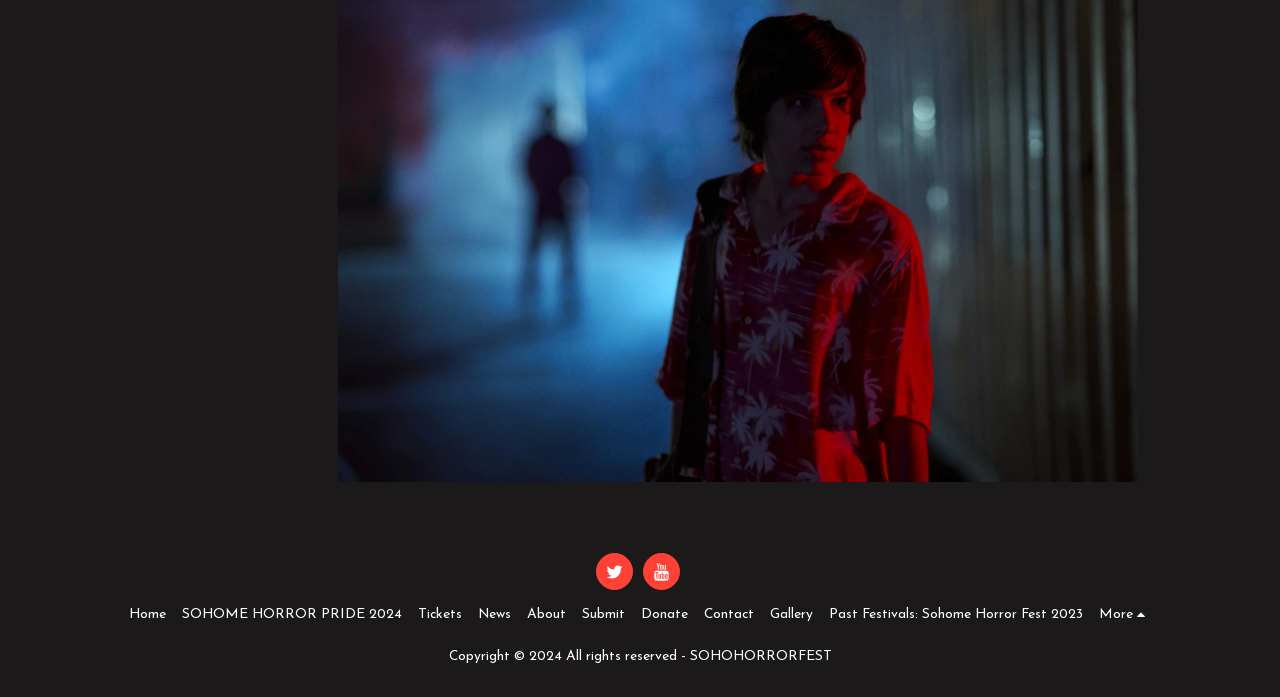What is the purpose of the 'Submit' link?
Based on the screenshot, provide a one-word or short-phrase response.

To submit something